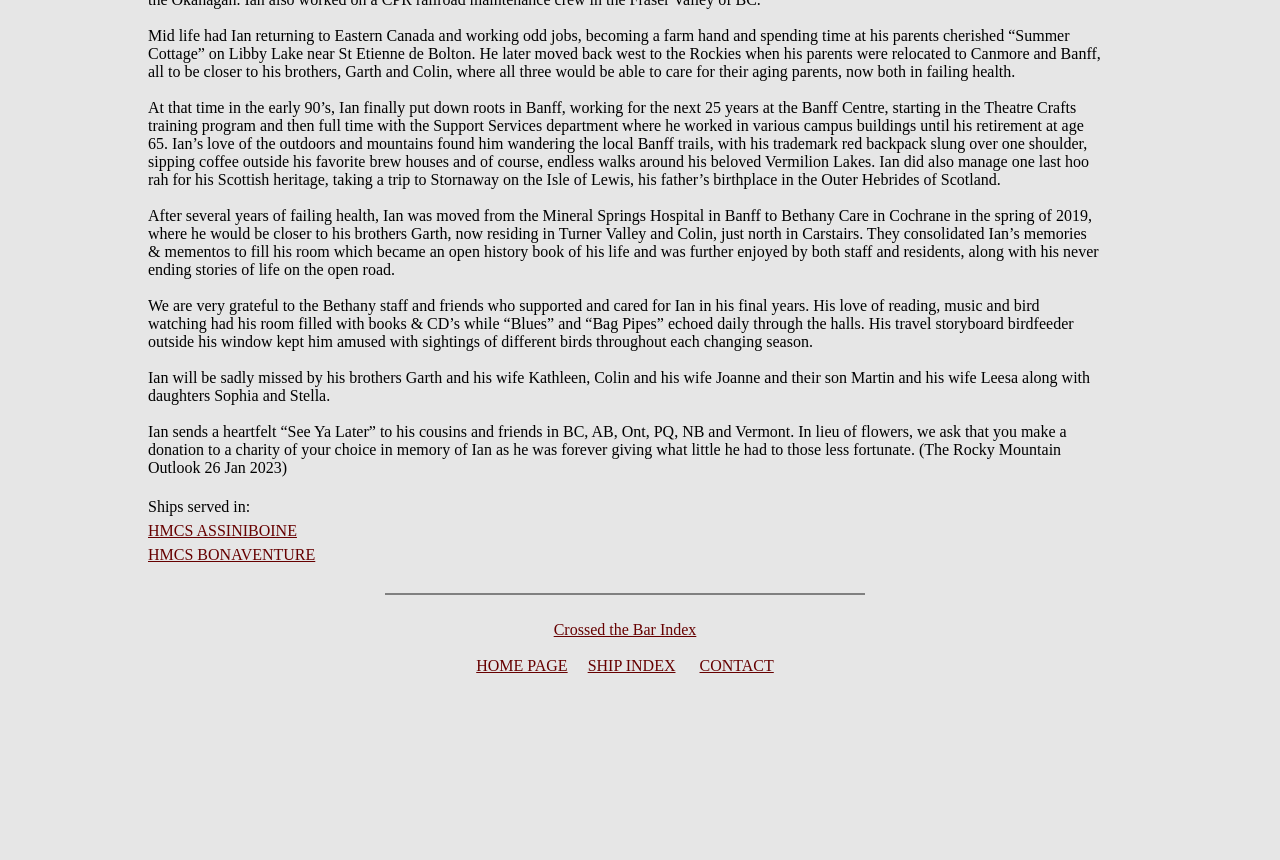Using the provided element description "HMCS BONAVENTURE", determine the bounding box coordinates of the UI element.

[0.116, 0.635, 0.246, 0.655]